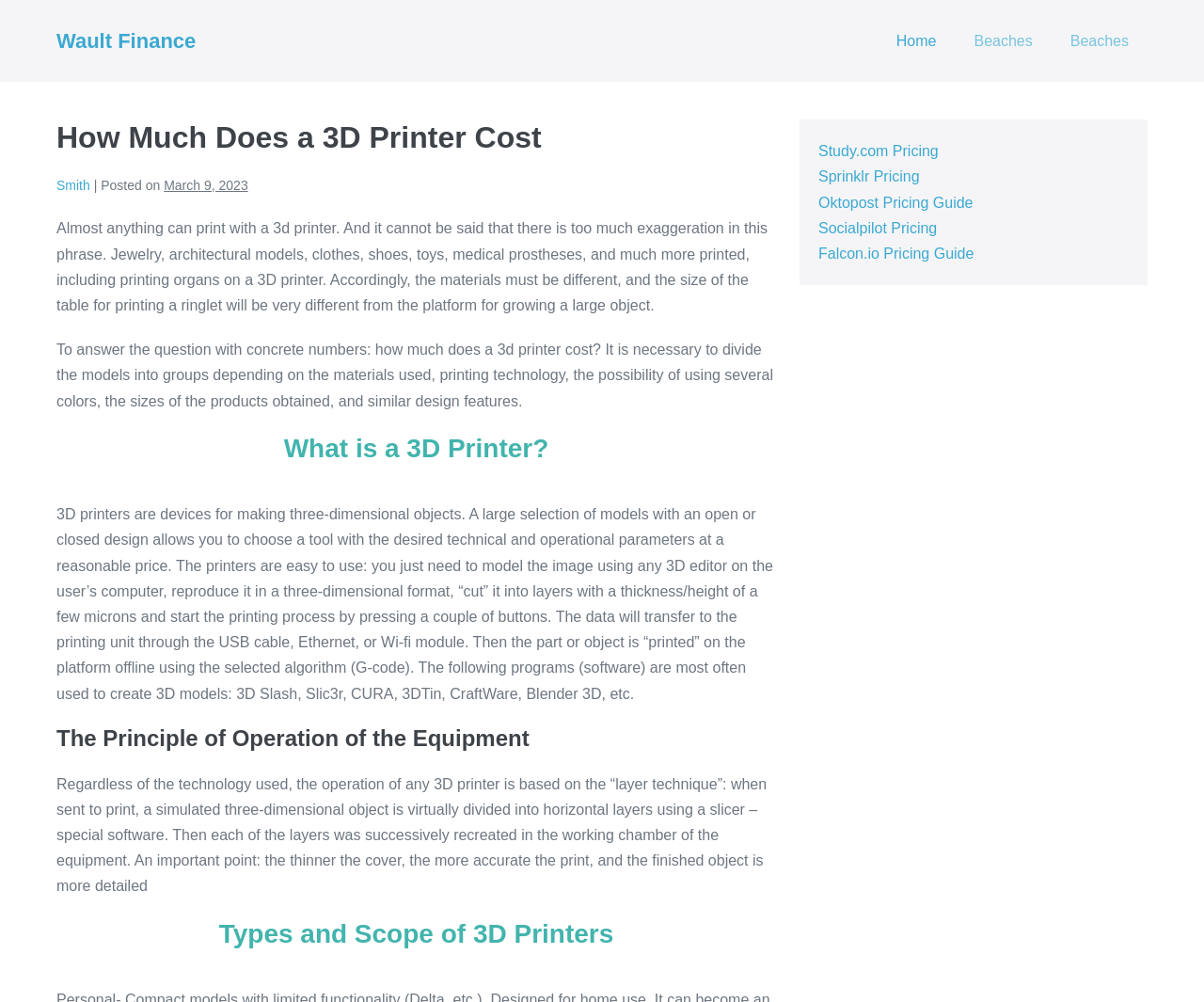Give a detailed explanation of the elements present on the webpage.

The webpage is about 3D printing, specifically discussing the cost of 3D printers and their functionality. At the top, there is a navigation bar with links to "Home", "Beaches", and another "Beaches" link. Below the navigation bar, there is a header section with a title "How Much Does a 3D Printer Cost" and a link to "Smith". 

To the right of the header section, there is a block of text that provides an introduction to 3D printing, mentioning its capabilities and versatility. Below this text, there are three sections with headings: "What is a 3D Printer?", "The Principle of Operation of the Equipment", and "Types and Scope of 3D Printers". Each section contains a block of text that explains the respective topic in detail.

On the right side of the page, there is a complementary section with links to pricing guides for various software tools, including Study.com, Sprinklr, Oktopost, Socialpilot, and Falcon.io. These links are arranged vertically, with the first link at the top and the last link at the bottom.